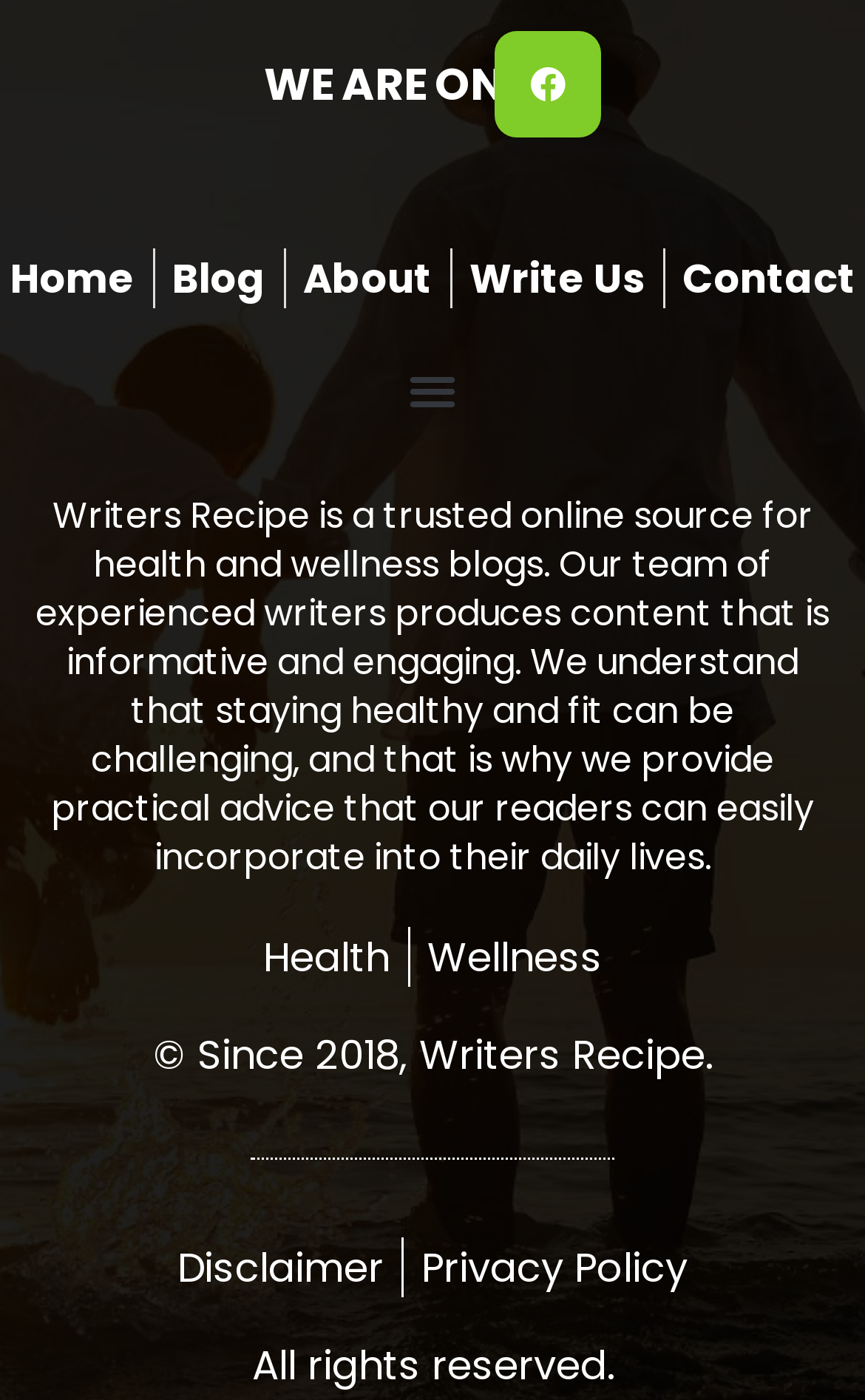Given the description "Home", provide the bounding box coordinates of the corresponding UI element.

[0.012, 0.178, 0.155, 0.221]